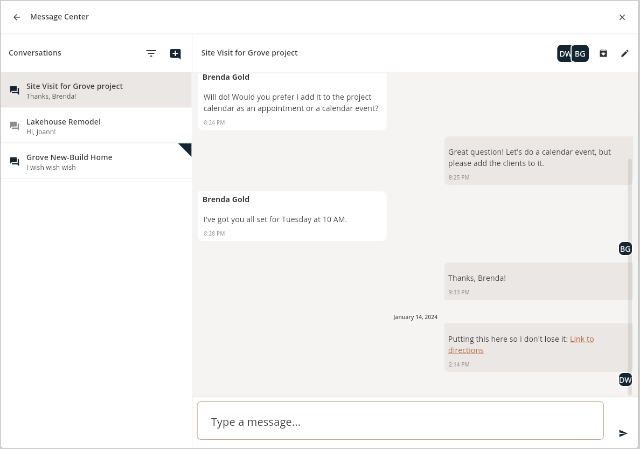What is the meeting time?
Analyze the image and deliver a detailed answer to the question.

According to the conversation, Brenda clarifies the appointment details, indicating that the meeting is set for Tuesday at 10 AM, as noted at 6:28 PM.